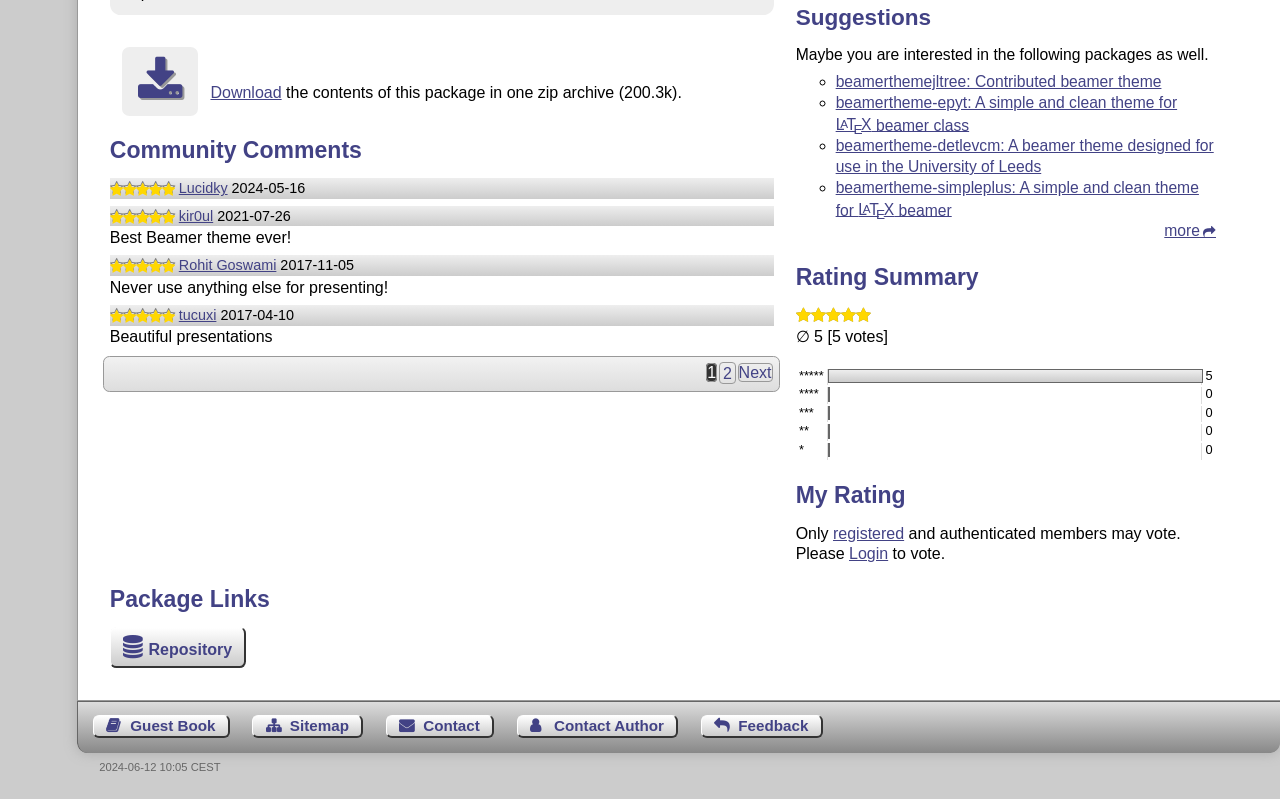Determine the bounding box coordinates of the UI element described by: "Guest Book".

[0.073, 0.895, 0.179, 0.924]